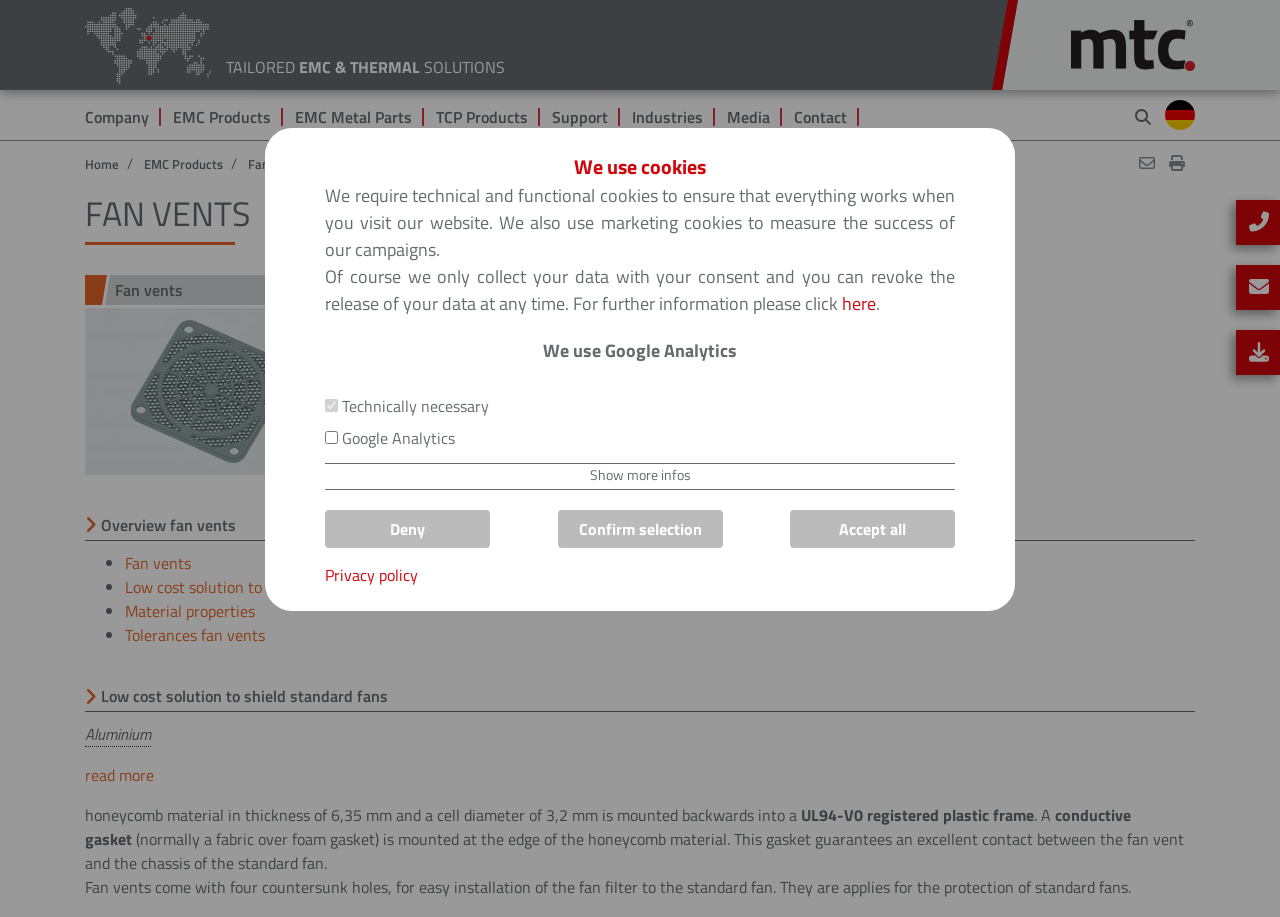Given the description: "Industries", determine the bounding box coordinates of the UI element. The coordinates should be formatted as four float numbers between 0 and 1, [left, top, right, bottom].

[0.494, 0.118, 0.559, 0.137]